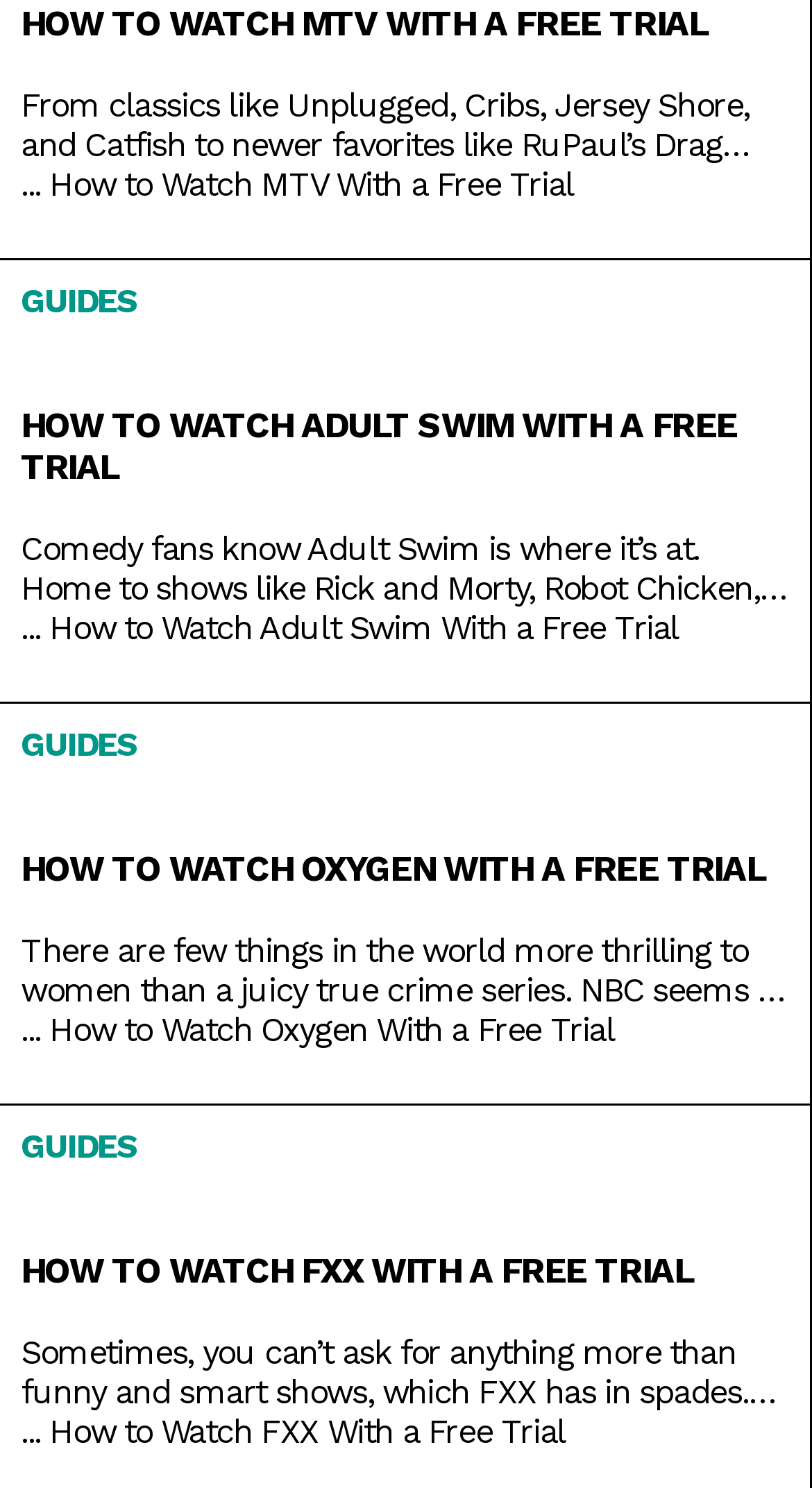Determine the bounding box coordinates for the UI element described. Format the coordinates as (top-left x, top-left y, bottom-right x, bottom-right y) and ensure all values are between 0 and 1. Element description: aria-label="Toggle navigation"

None